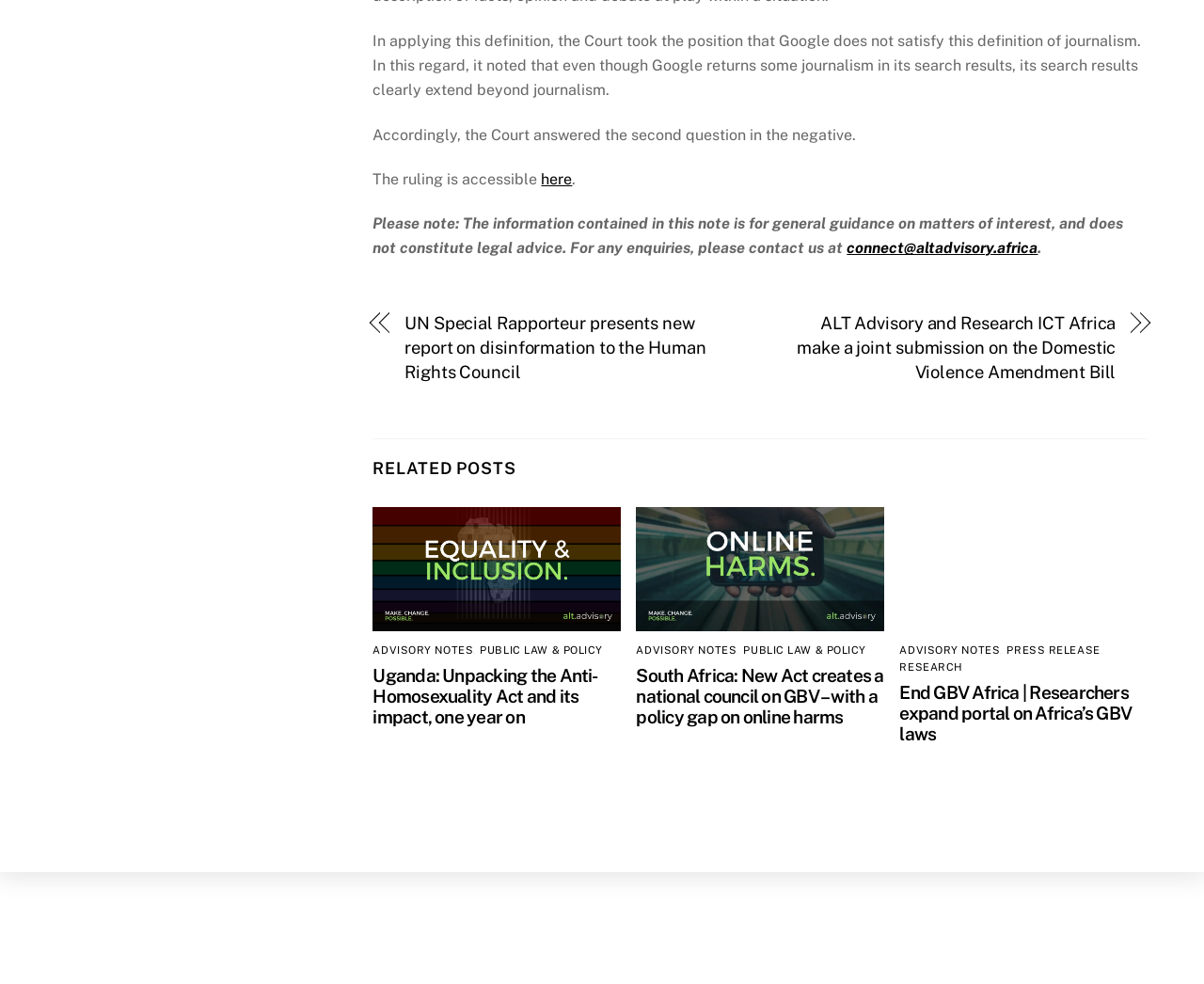Find the UI element described as: "Public Law & Policy" and predict its bounding box coordinates. Ensure the coordinates are four float numbers between 0 and 1, [left, top, right, bottom].

[0.617, 0.654, 0.72, 0.668]